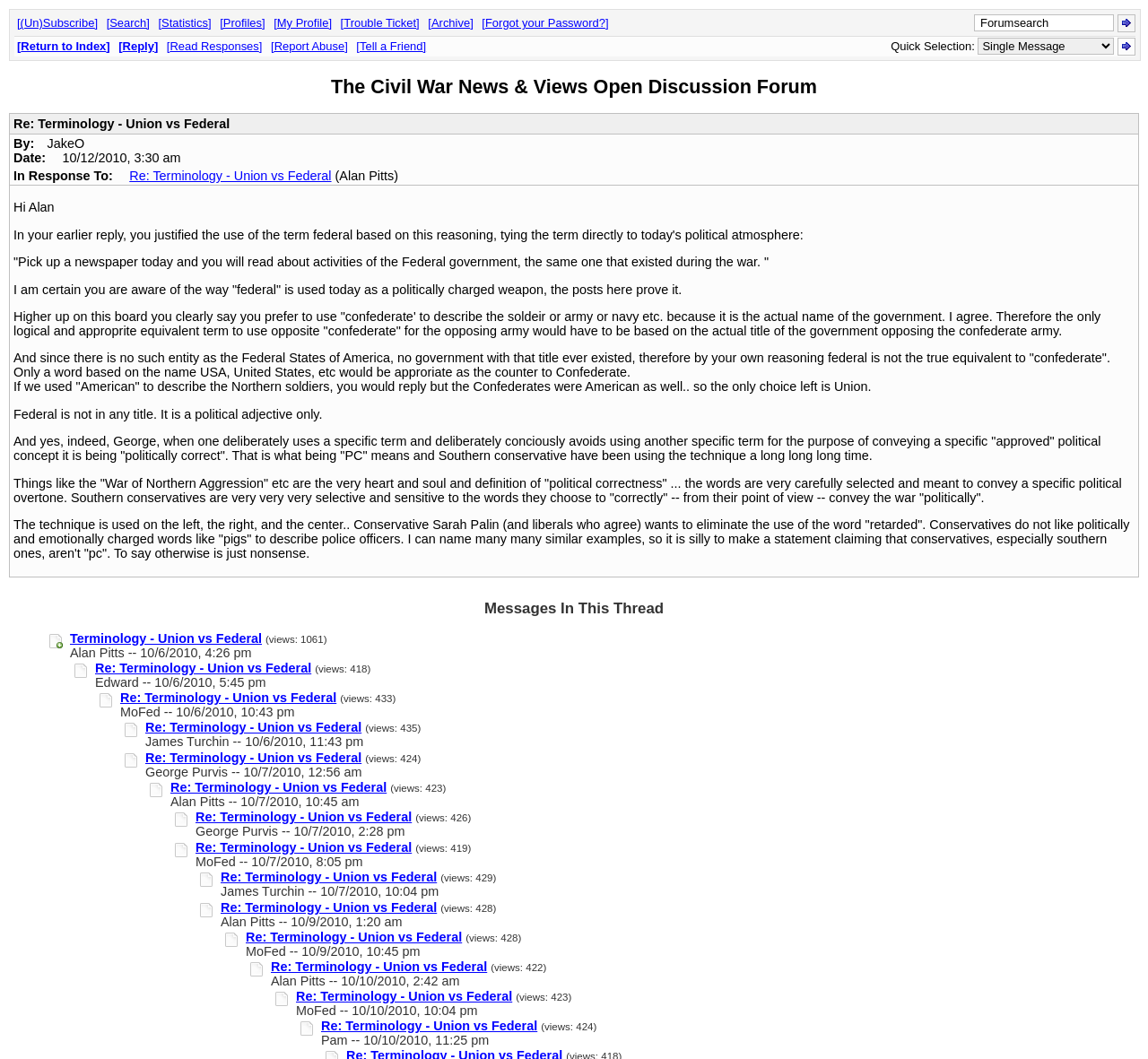Find and provide the bounding box coordinates for the UI element described with: "Terminology - Union vs Federal".

[0.061, 0.596, 0.228, 0.61]